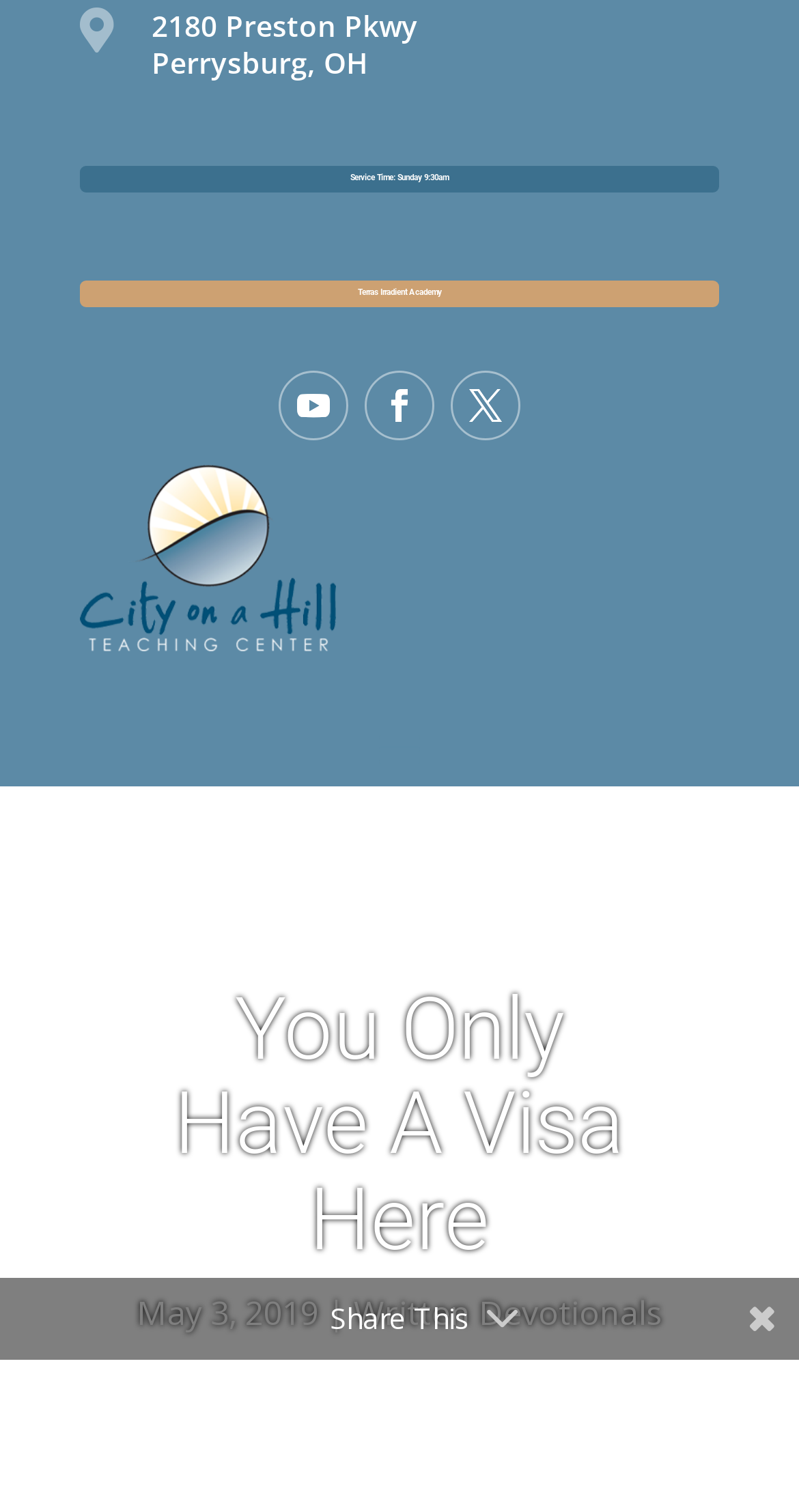Refer to the screenshot and give an in-depth answer to this question: What is the date of the latest article?

I found the date of the latest article by looking at the static text element with ID 414, which contains the date 'May 3, 2019'.